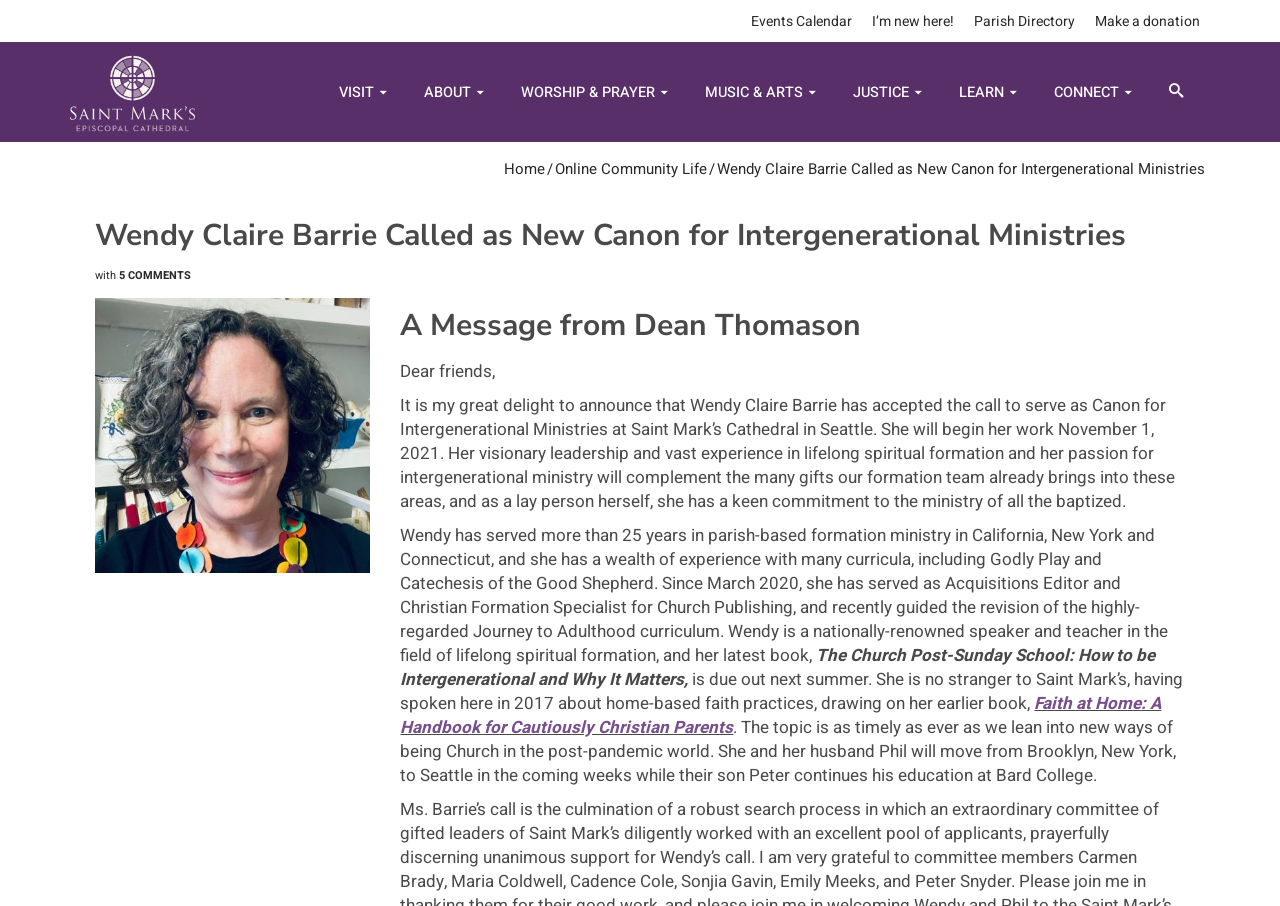Locate the bounding box coordinates of the clickable area needed to fulfill the instruction: "Visit the Parish Directory".

[0.753, 0.001, 0.848, 0.047]